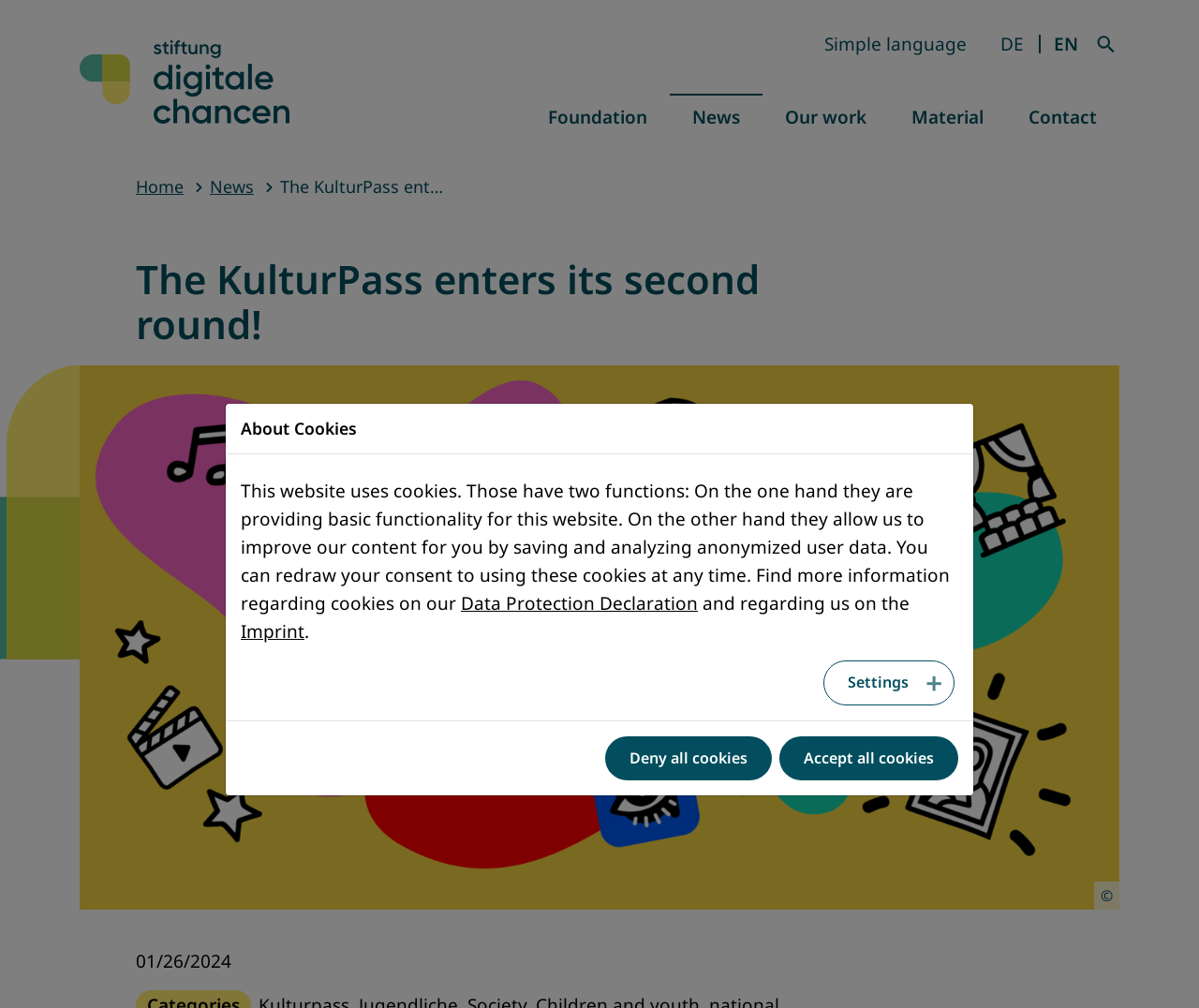Produce a meticulous description of the webpage.

The webpage appears to be the official website of the Stiftung Digitale Chancen (Digital Opportunities Foundation) announcing the second round of the KulturPass. 

At the top left corner, there is a logo of the foundation, accompanied by a link to the foundation's website. Next to it, there are links to switch to simple language and to change the language to either German or English.

The main navigation menu is located in the middle of the top section, featuring links to the foundation, news, their work, materials, and contact information.

Below the navigation menu, there is a prominent heading announcing the second round of the KulturPass, which is accompanied by a large figure that spans almost the entire width of the page. The figure has a translate link to English and a copyright symbol at the bottom right corner.

On the right side of the page, there is a section with links to the home page, news, and the current page. Below this section, there is a time stamp indicating the date of the announcement, which is January 26, 2024.

At the bottom of the page, there is a section about cookies, explaining their purpose and providing links to the data protection declaration and imprint. There are also buttons to manage cookie settings, deny all cookies, or accept all cookies.